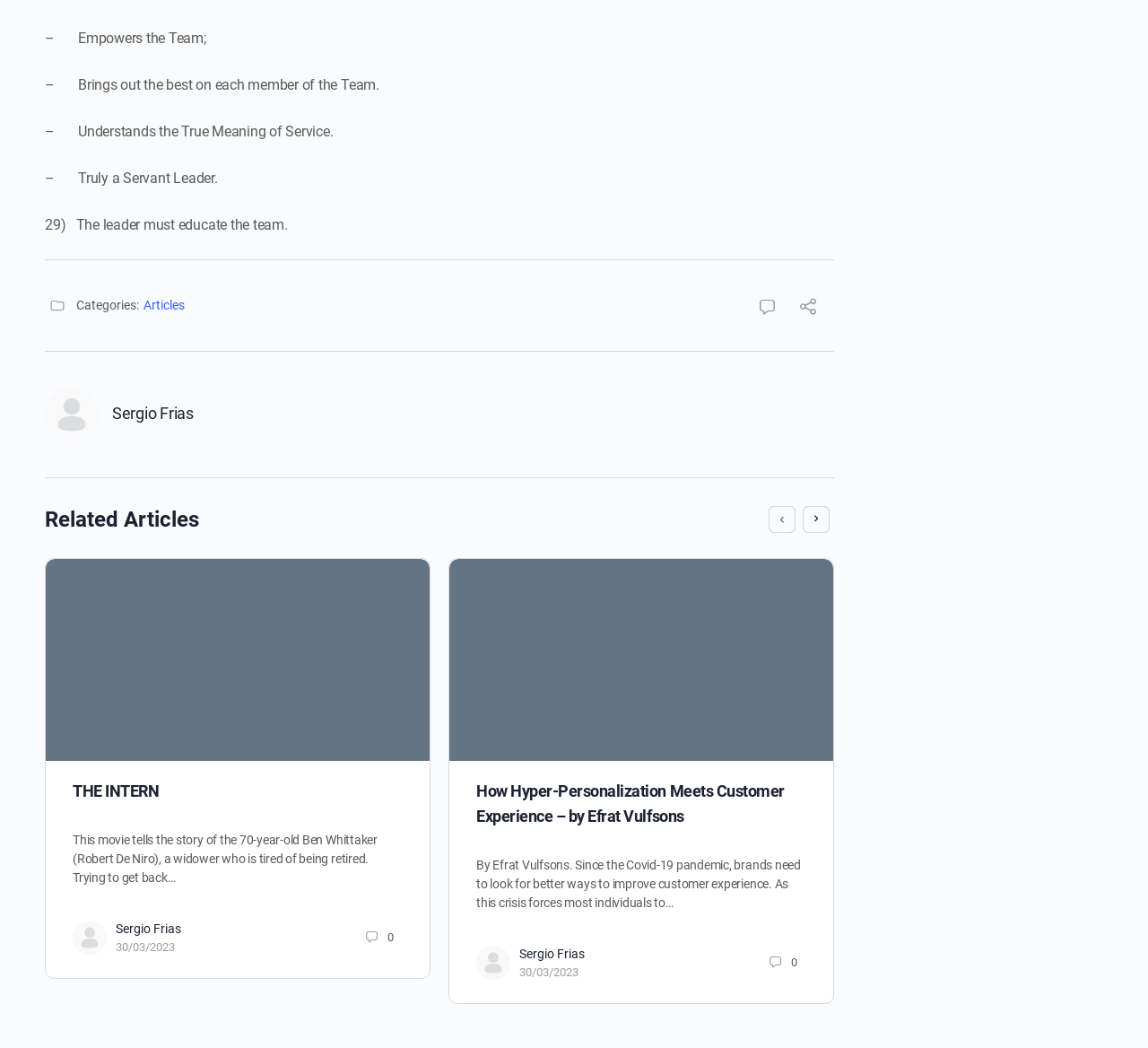Please mark the clickable region by giving the bounding box coordinates needed to complete this instruction: "Read Legal information".

None